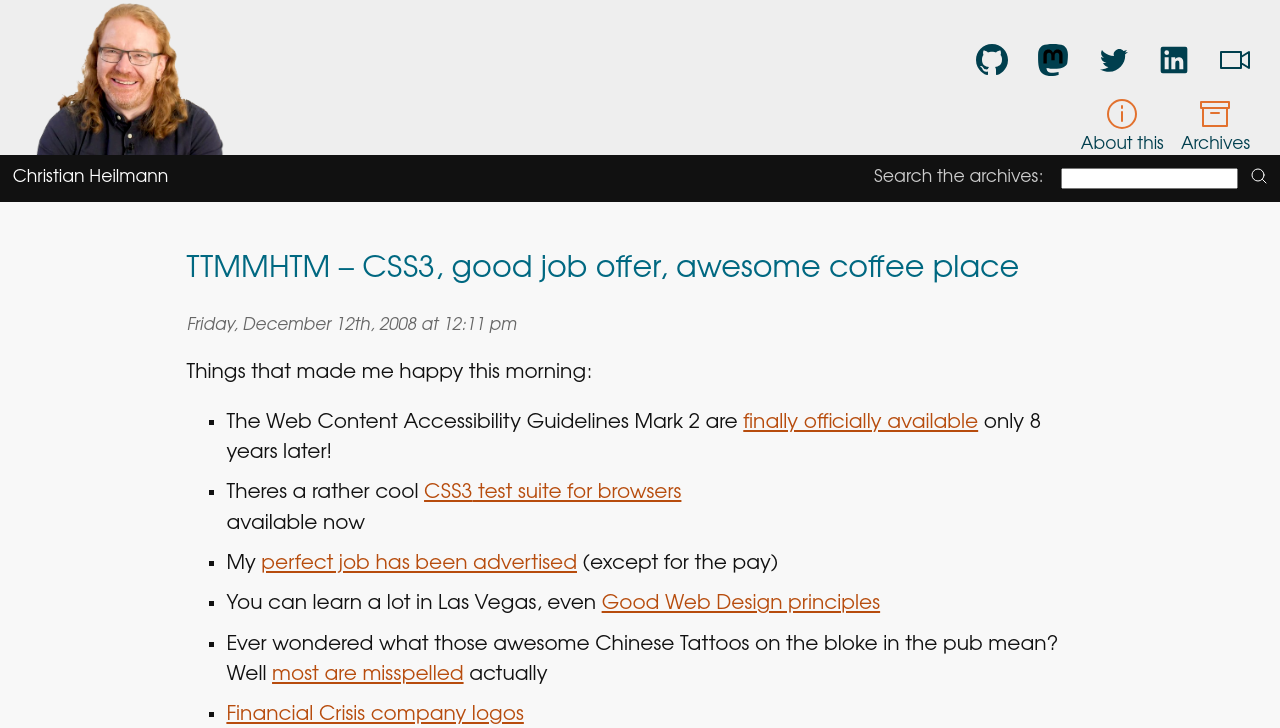Please find the bounding box coordinates in the format (top-left x, top-left y, bottom-right x, bottom-right y) for the given element description. Ensure the coordinates are floating point numbers between 0 and 1. Description: Chris Heilmann on YouTube

[0.953, 0.076, 0.978, 0.116]